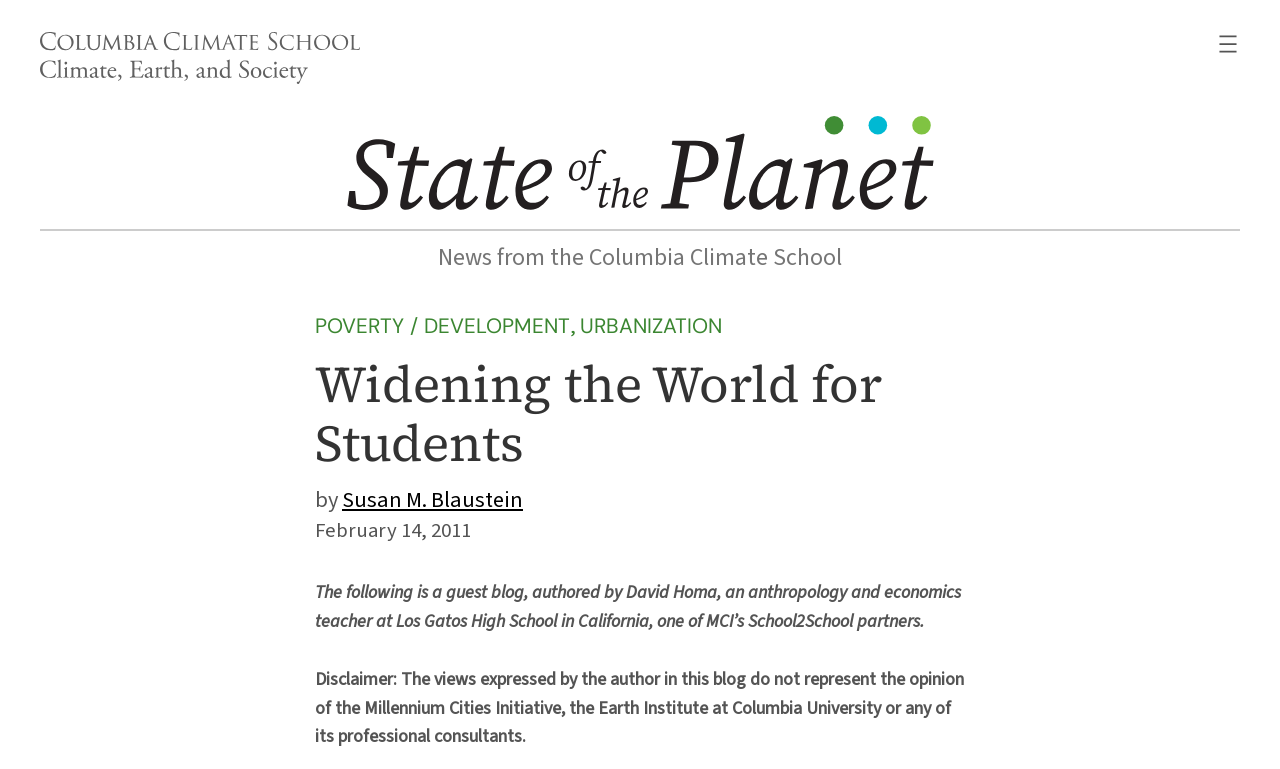Based on the element description, predict the bounding box coordinates (top-left x, top-left y, bottom-right x, bottom-right y) for the UI element in the screenshot: Urbanization

[0.453, 0.406, 0.564, 0.441]